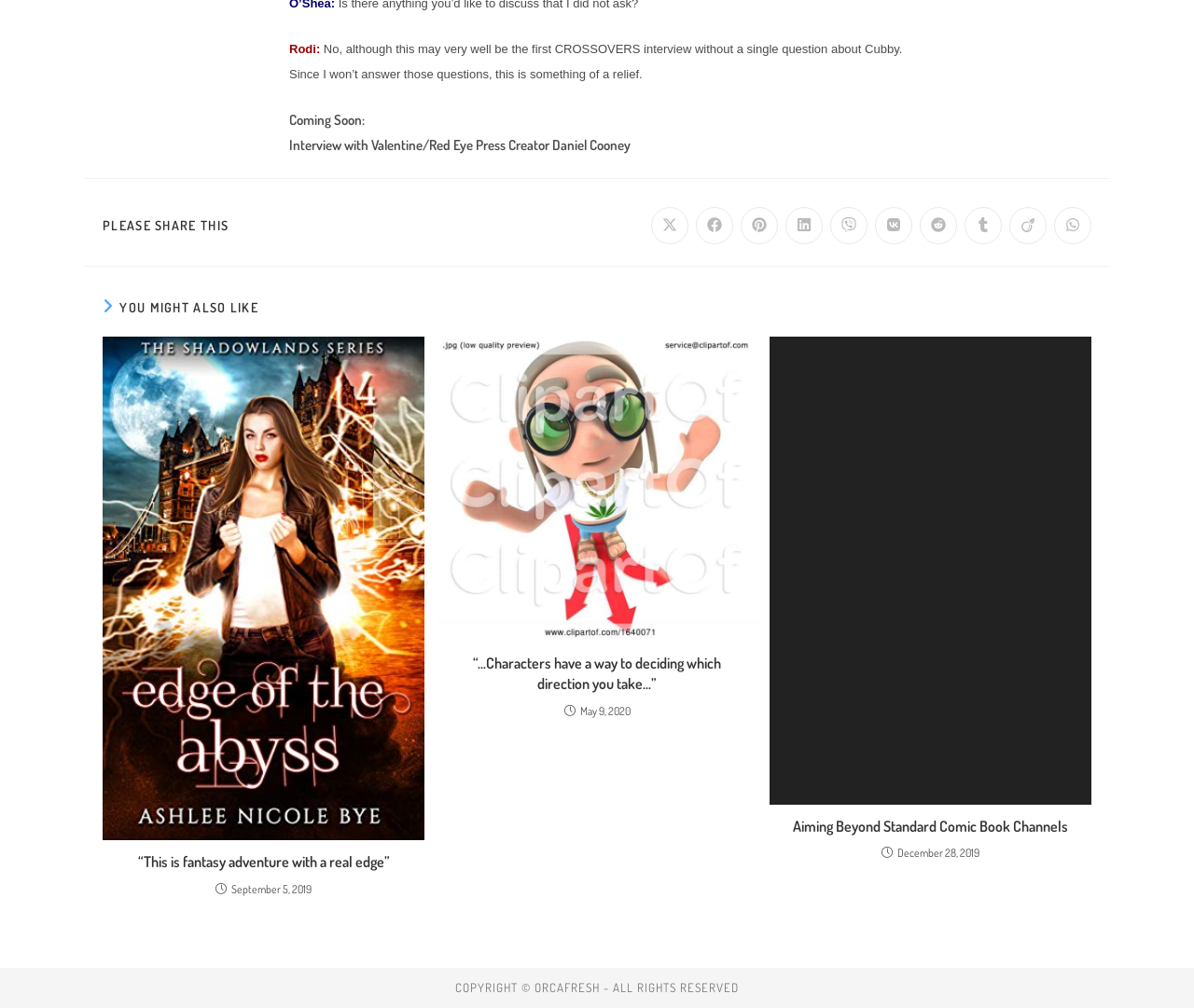Can you show the bounding box coordinates of the region to click on to complete the task described in the instruction: "Read more about the article “This is fantasy adventure with a real edge”"?

[0.086, 0.334, 0.355, 0.834]